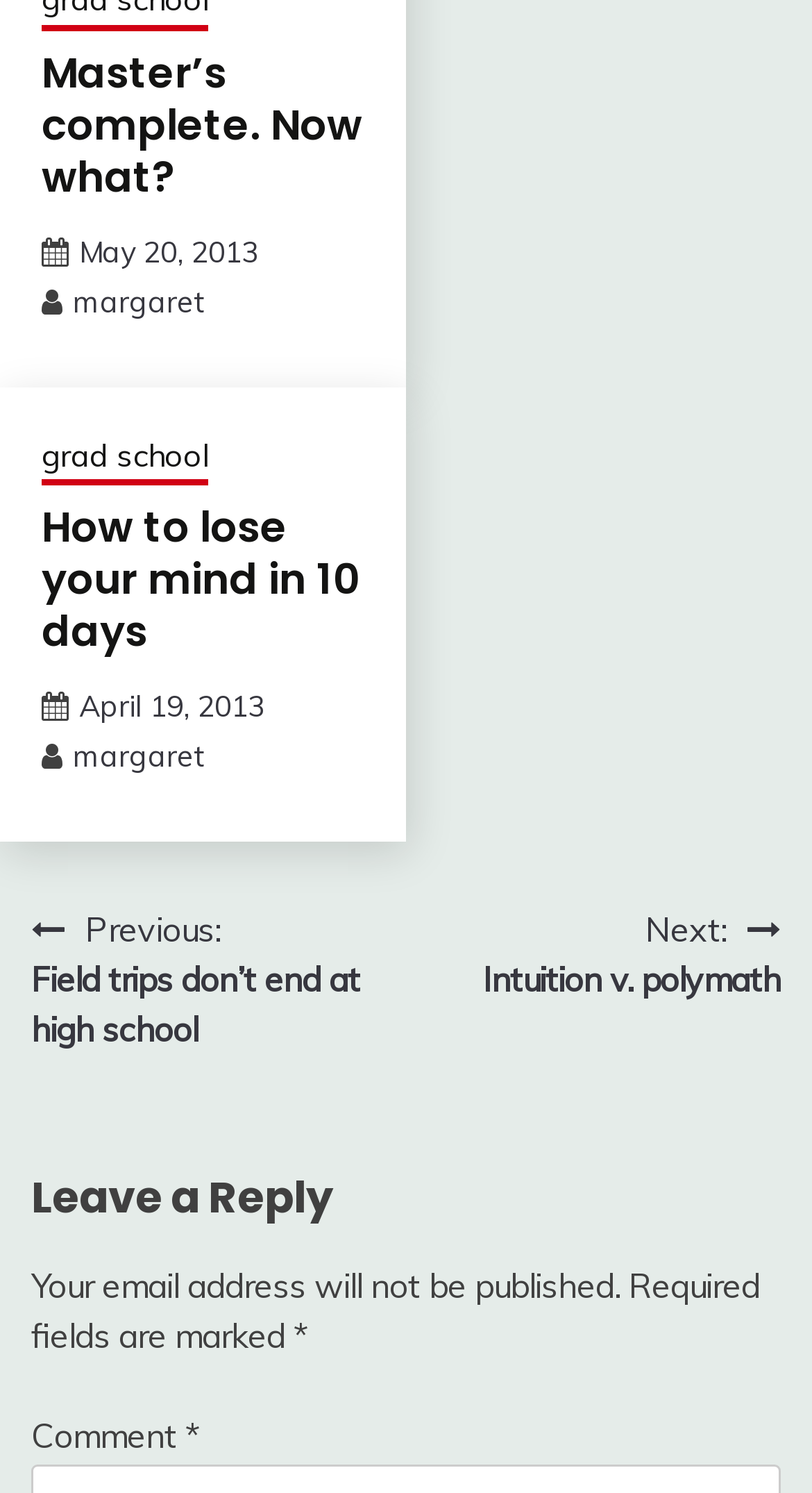Find and specify the bounding box coordinates that correspond to the clickable region for the instruction: "Read previous post".

[0.038, 0.606, 0.5, 0.706]